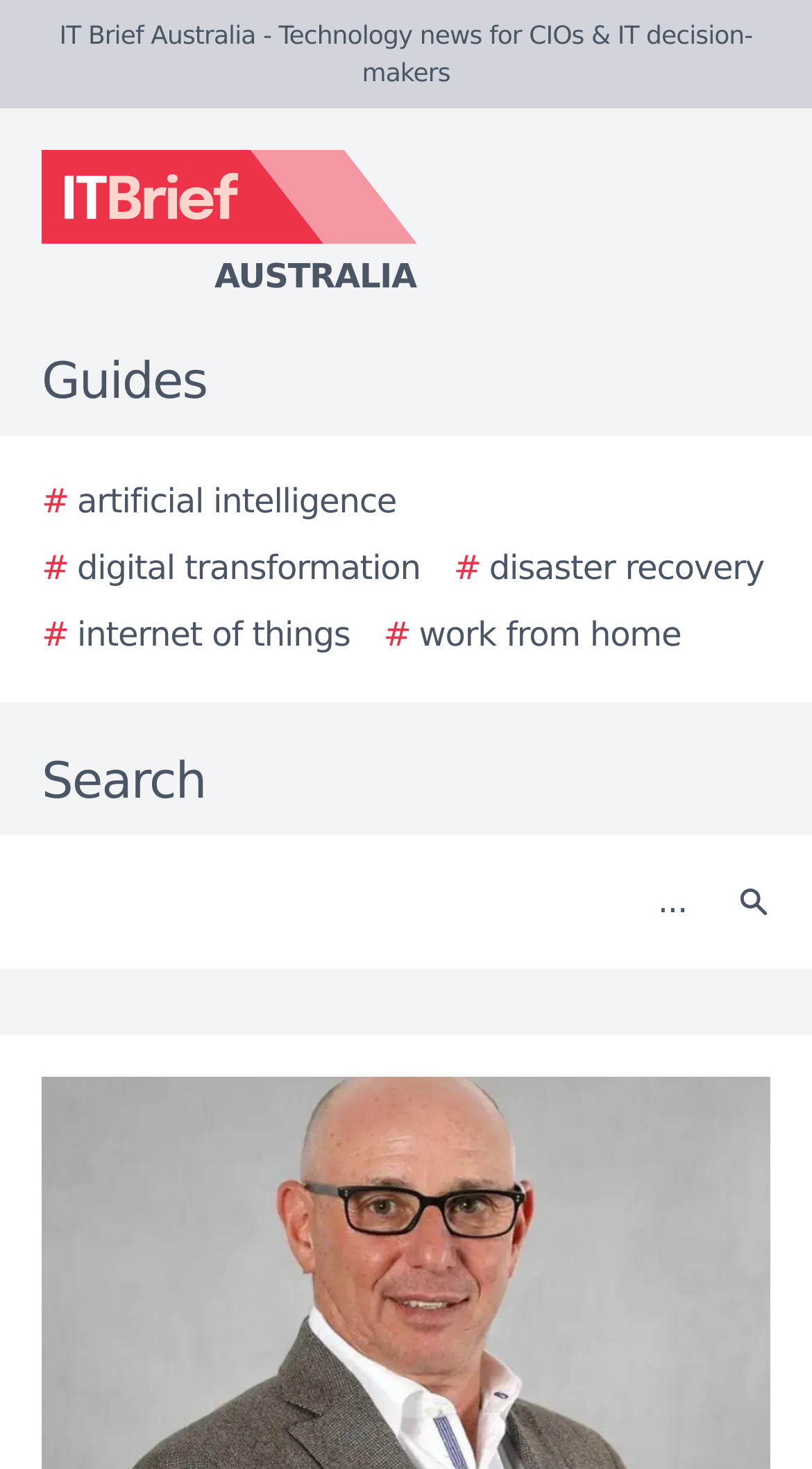Create an elaborate caption that covers all aspects of the webpage.

The webpage is about technology news, specifically featuring an article about Eric Morris, the former CEO of Brand Collective and PAS Group, joining delivery company Deliver In Person as an advisory board member. 

At the top left of the page, there is a logo of IT Brief Australia, accompanied by the text "IT Brief Australia - Technology news for CIOs & IT decision-makers". Below the logo, there are several links to guides and topics, including artificial intelligence, digital transformation, disaster recovery, internet of things, and work from home. 

On the top right, there is a search bar with a search button and a magnifying glass icon. The search bar is accompanied by the text "Search". 

The main content of the webpage is not explicitly described in the accessibility tree, but based on the meta description, it is likely that the article about Eric Morris is the main focus of the page.